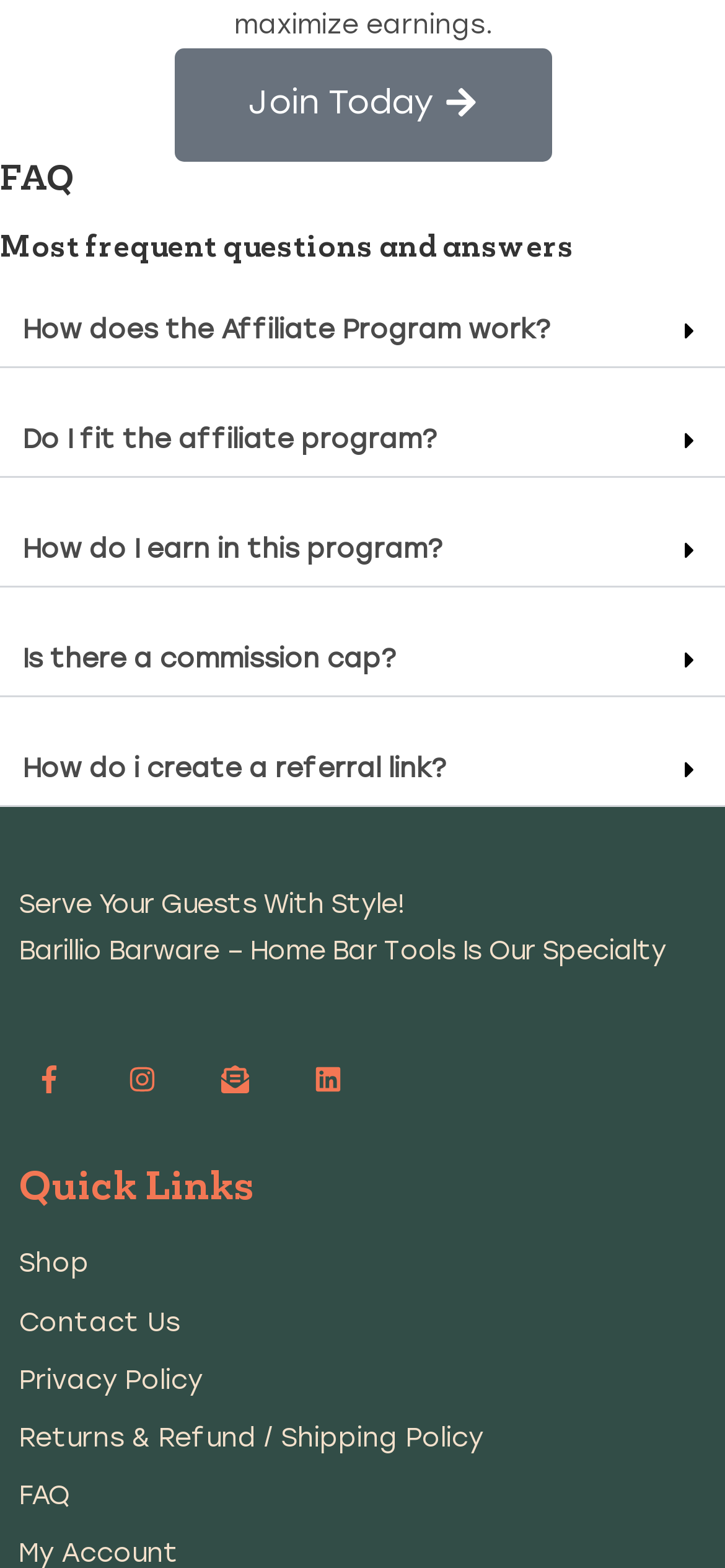Locate the bounding box coordinates of the element's region that should be clicked to carry out the following instruction: "Expand 'How does the Affiliate Program work?'". The coordinates need to be four float numbers between 0 and 1, i.e., [left, top, right, bottom].

[0.0, 0.189, 1.0, 0.235]